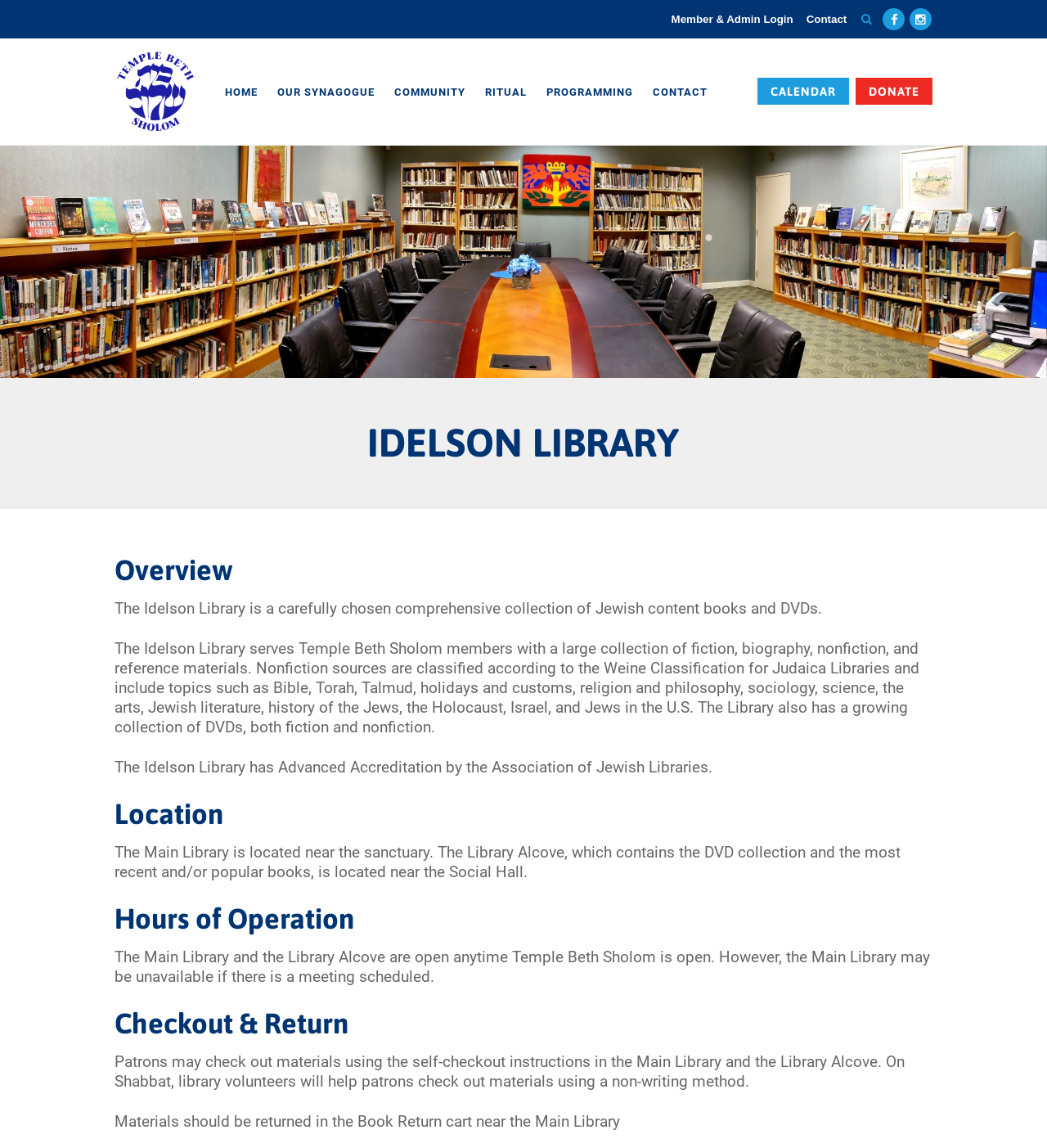Determine the bounding box coordinates of the region I should click to achieve the following instruction: "Click the Member & Admin Login link". Ensure the bounding box coordinates are four float numbers between 0 and 1, i.e., [left, top, right, bottom].

[0.635, 0.006, 0.764, 0.028]